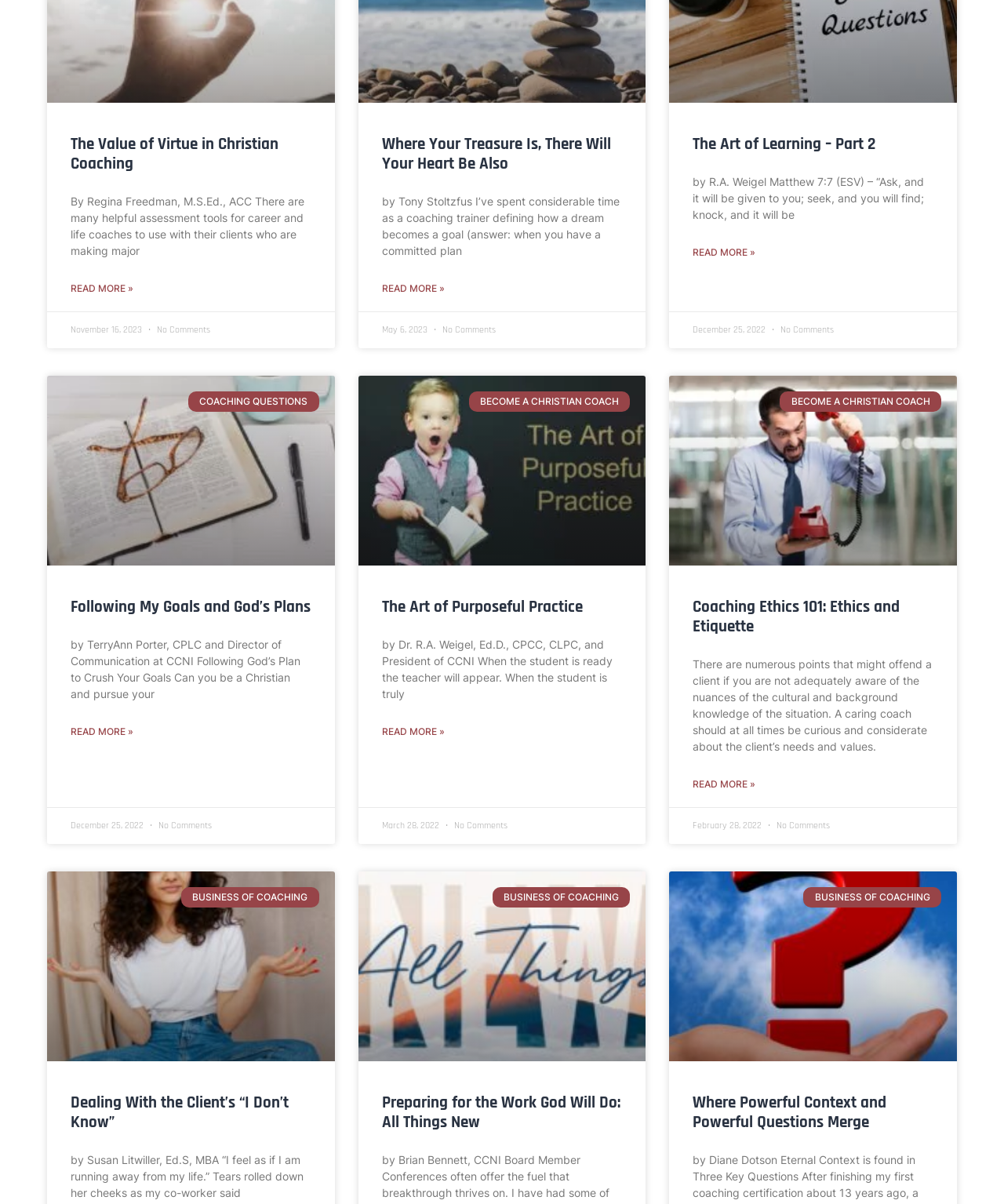Given the description "April 2023", determine the bounding box of the corresponding UI element.

None